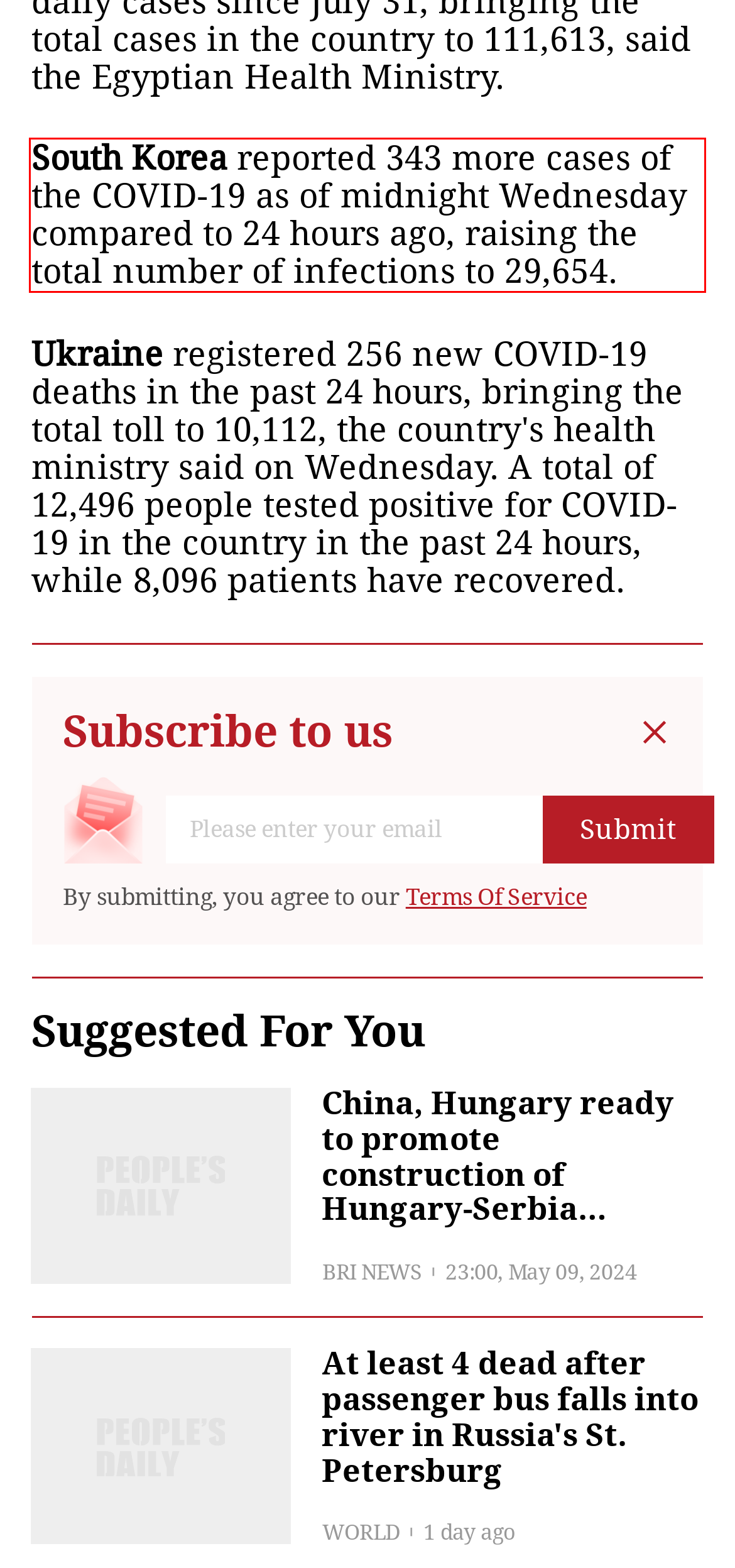Analyze the screenshot of a webpage where a red rectangle is bounding a UI element. Extract and generate the text content within this red bounding box.

South Korea reported 343 more cases of the COVID-19 as of midnight Wednesday compared to 24 hours ago, raising the total number of infections to 29,654.